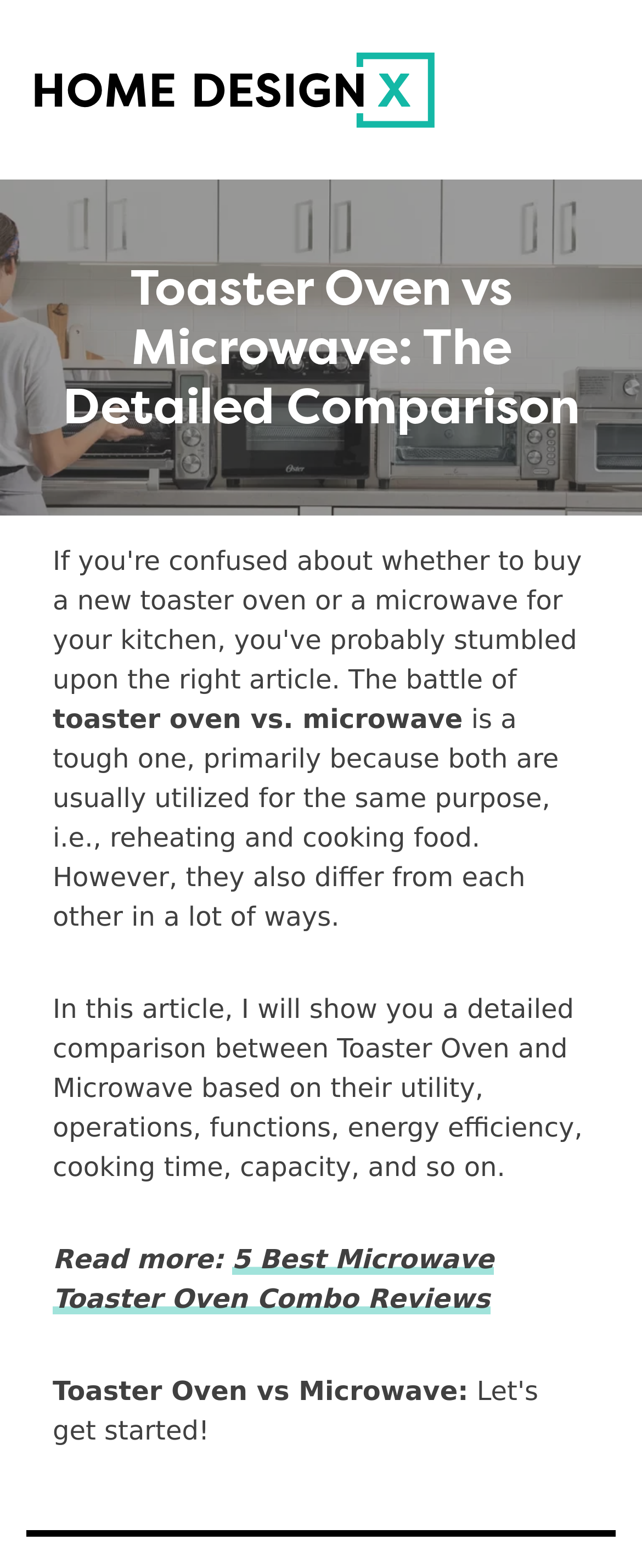Using the image as a reference, answer the following question in as much detail as possible:
What is the position of the logo in the webpage?

The bounding box coordinates of the logo image [0.041, 0.029, 0.682, 0.085] indicate that the logo is positioned at the top-left corner of the webpage, with its top edge at 0.029 and left edge at 0.041.